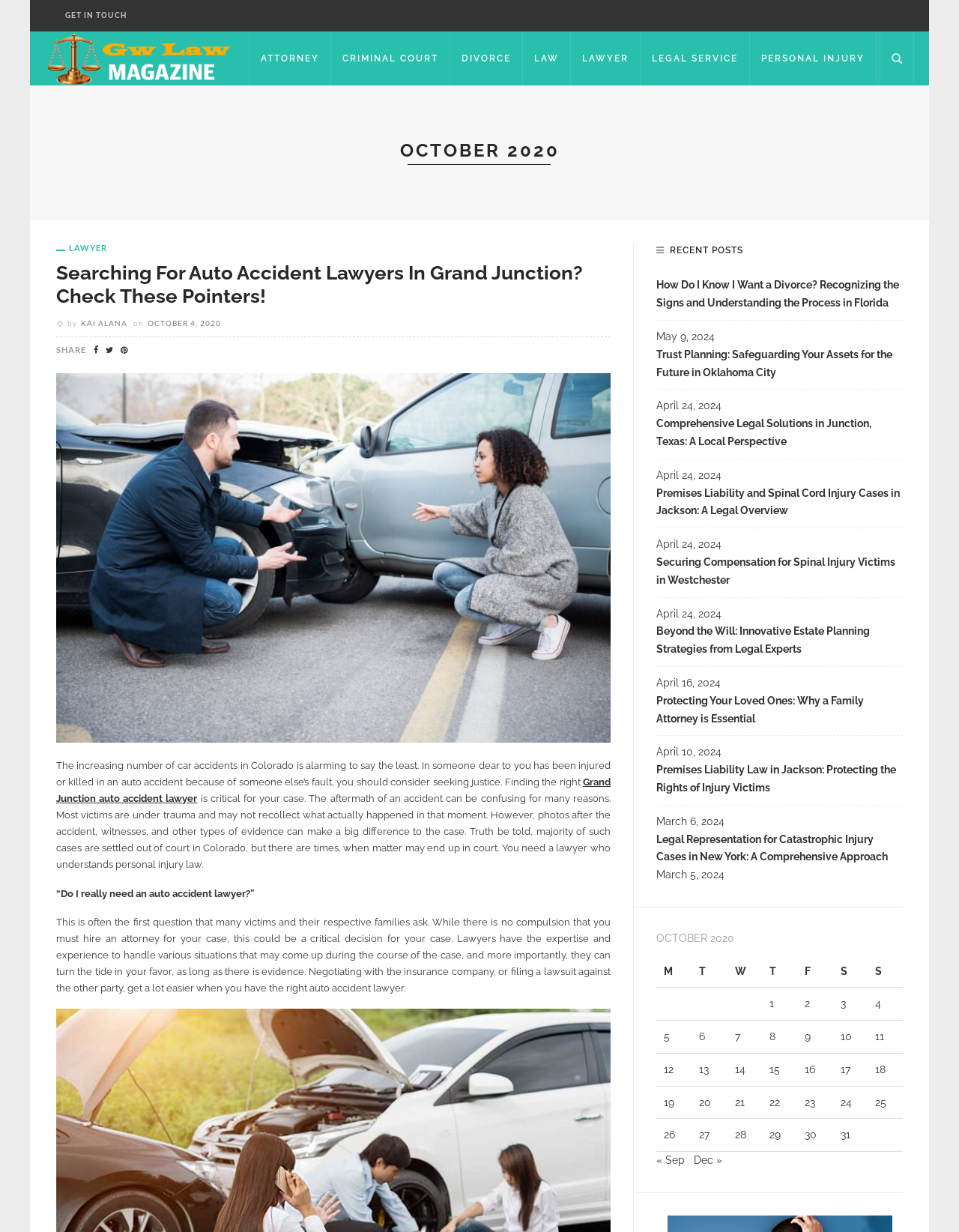Explain the contents of the webpage comprehensively.

This webpage is the October 2020 issue of GW Law Magazine, with a focus on finding the right lawyer. At the top, there is a navigation menu with links to "GET IN TOUCH", "ATTORNEY", "CRIMINAL COURT", "DIVORCE", "LAW", "LAWYER", "LEGAL SERVICE", "PERSONAL INJURY", and a search icon. Below this menu, there is a header section with the title "GW Law Magazine – Find the Right Lawyer Now" accompanied by an image.

The main content of the page is divided into two sections. On the left, there is a section with a heading "OCTOBER 2020" and a subheading "Searching For Auto Accident Lawyers In Grand Junction? Check These Pointers!" followed by a brief article discussing the importance of finding the right auto accident lawyer. The article is written by Kai Alana and has a "SHARE" button with social media links.

On the right, there is a section with a heading "RECENT POSTS" that lists several articles with their titles, dates, and brief summaries. The articles cover various legal topics, including divorce, trust planning, premises liability, and spinal cord injury cases.

At the bottom of the page, there is a calendar table for October 2020, with links to posts published on specific dates.